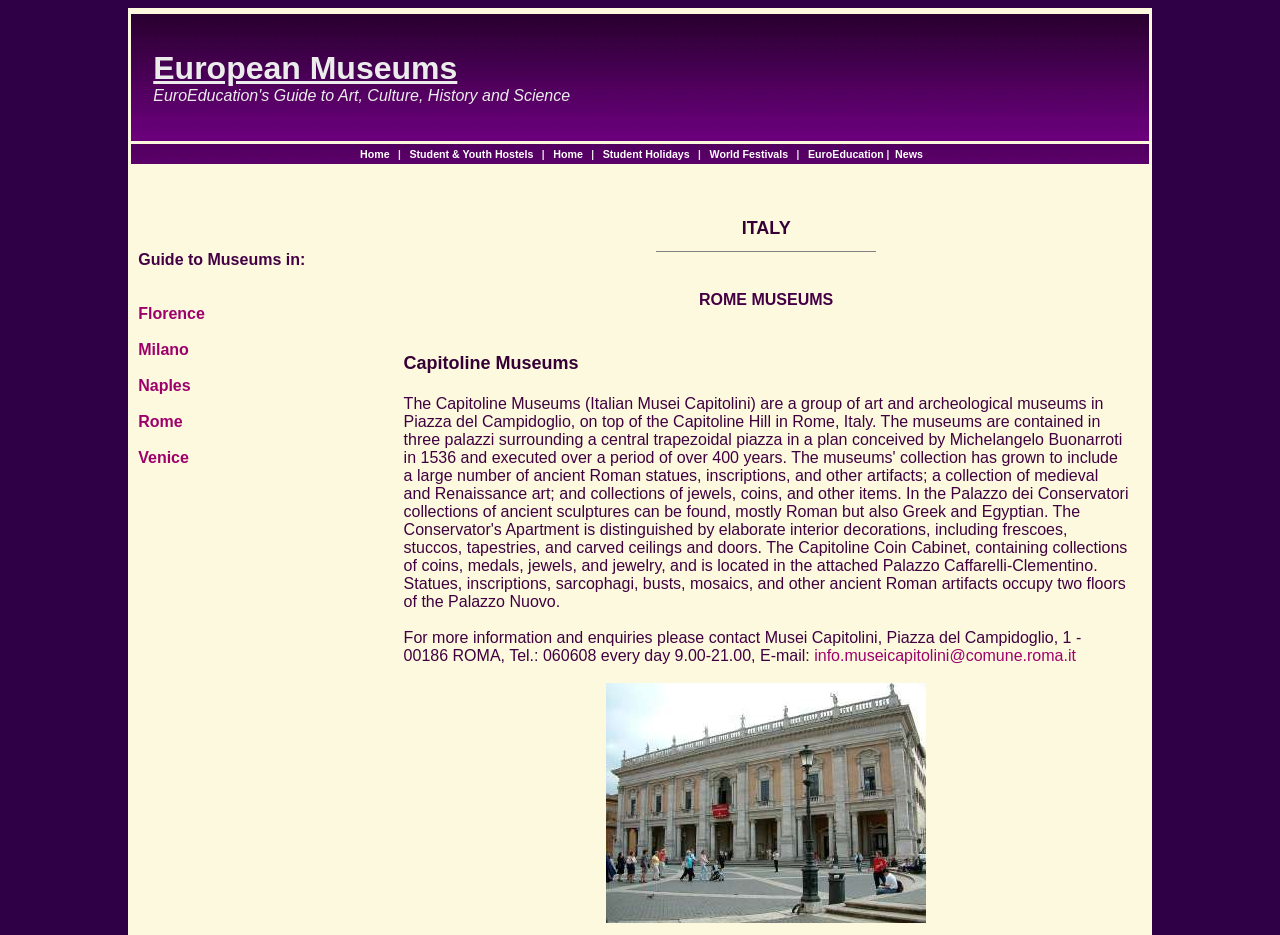Please find and report the bounding box coordinates of the element to click in order to perform the following action: "Go to Home". The coordinates should be expressed as four float numbers between 0 and 1, in the format [left, top, right, bottom].

[0.277, 0.158, 0.304, 0.171]